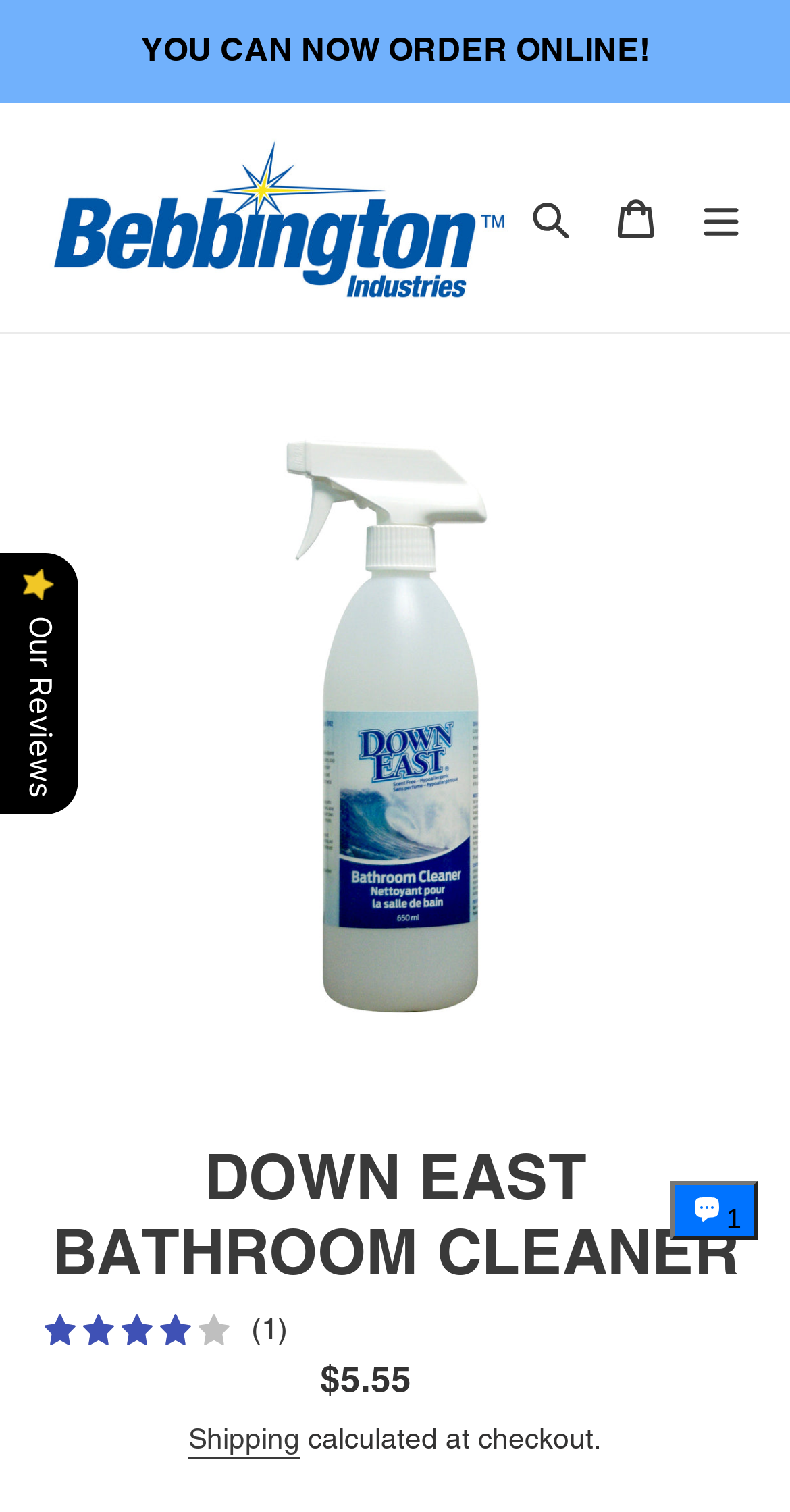Please answer the following question using a single word or phrase: 
What is the name of the company?

Bebbington Industries